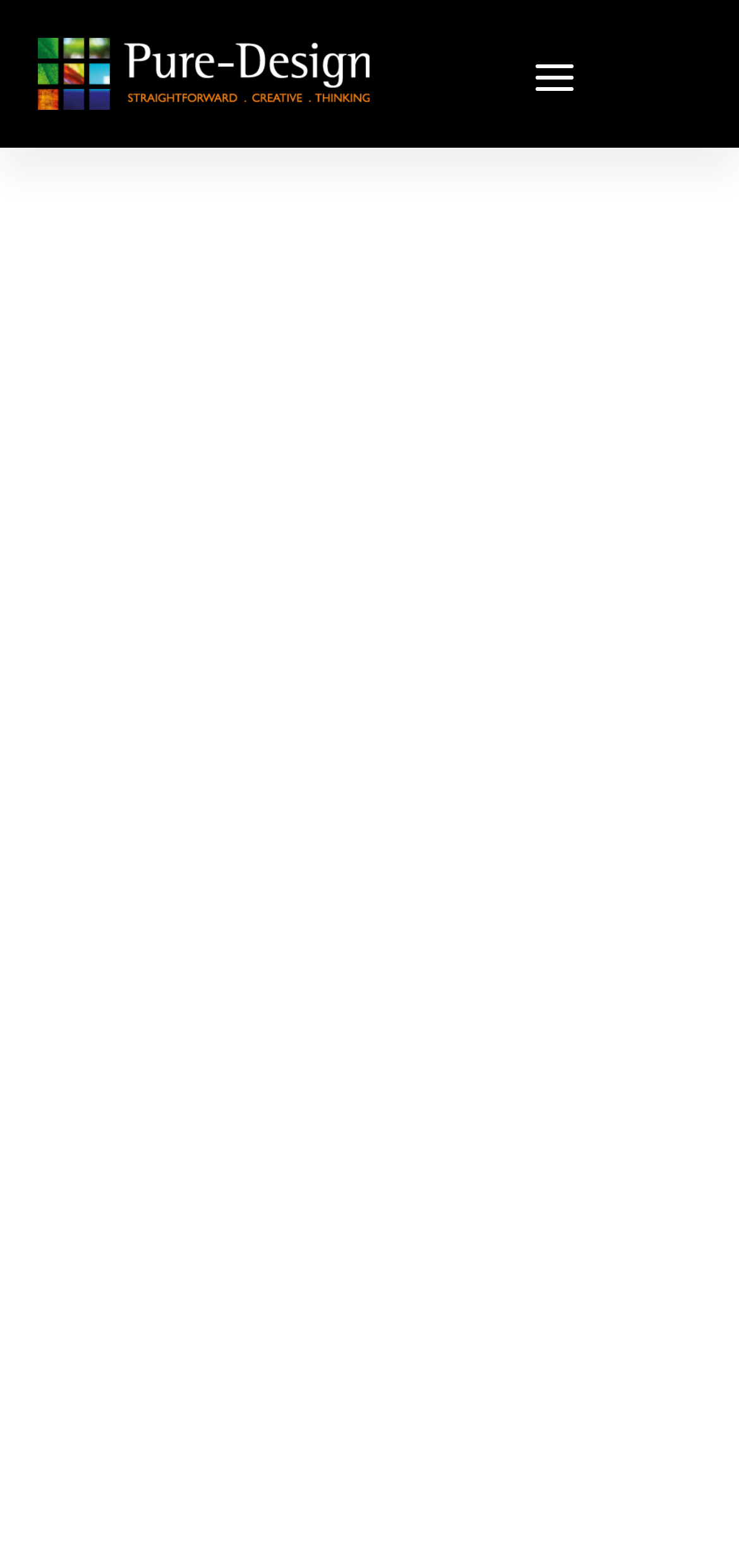How many links are present on the webpage?
Please answer the question as detailed as possible.

I counted the number of link elements on the webpage and found four links. The links are located at different positions on the webpage, but I was able to identify them by looking at the element types and their bounding box coordinates.